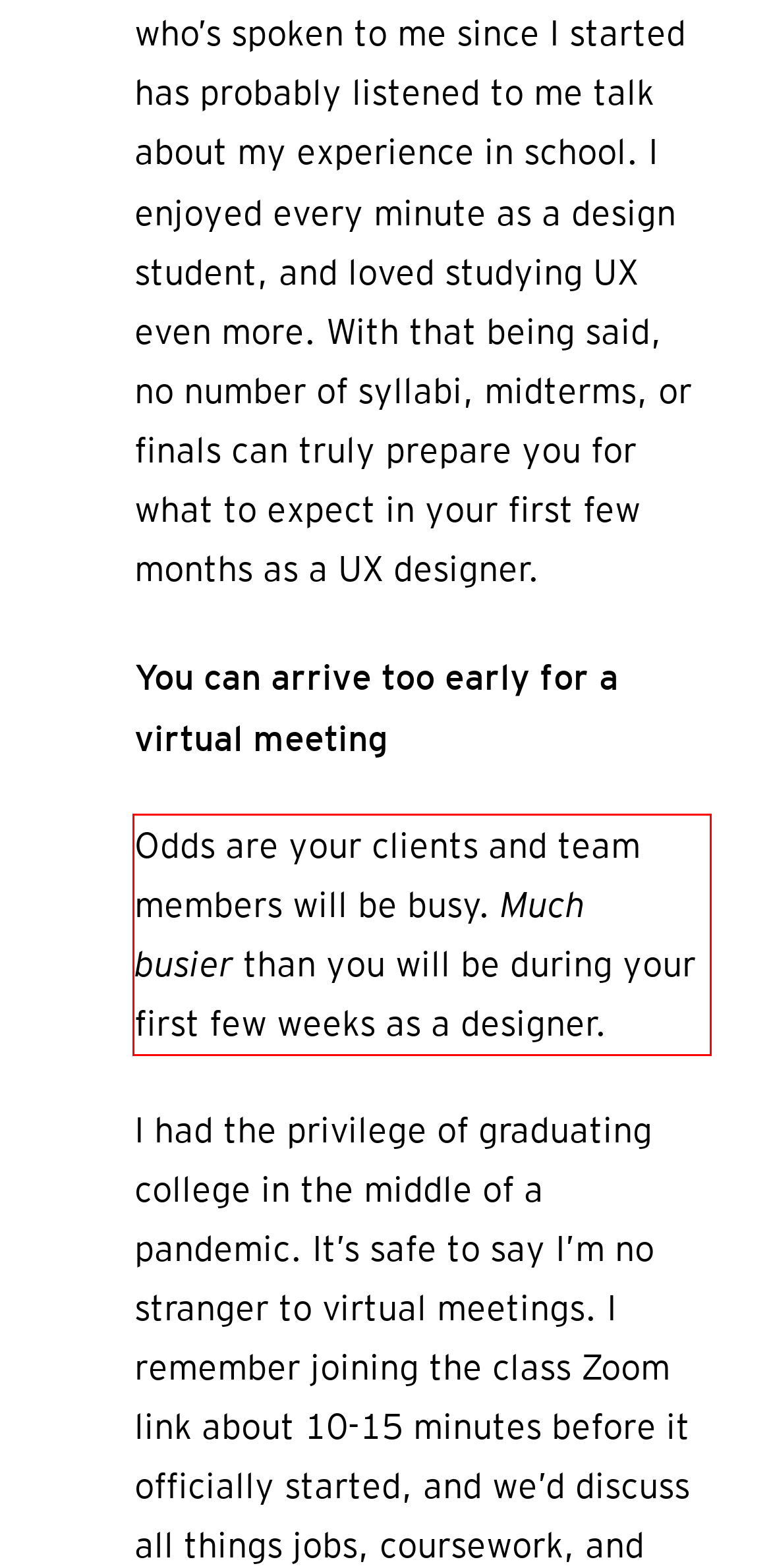Analyze the red bounding box in the provided webpage screenshot and generate the text content contained within.

Odds are your clients and team members will be busy. Much busier than you will be during your first few weeks as a designer.